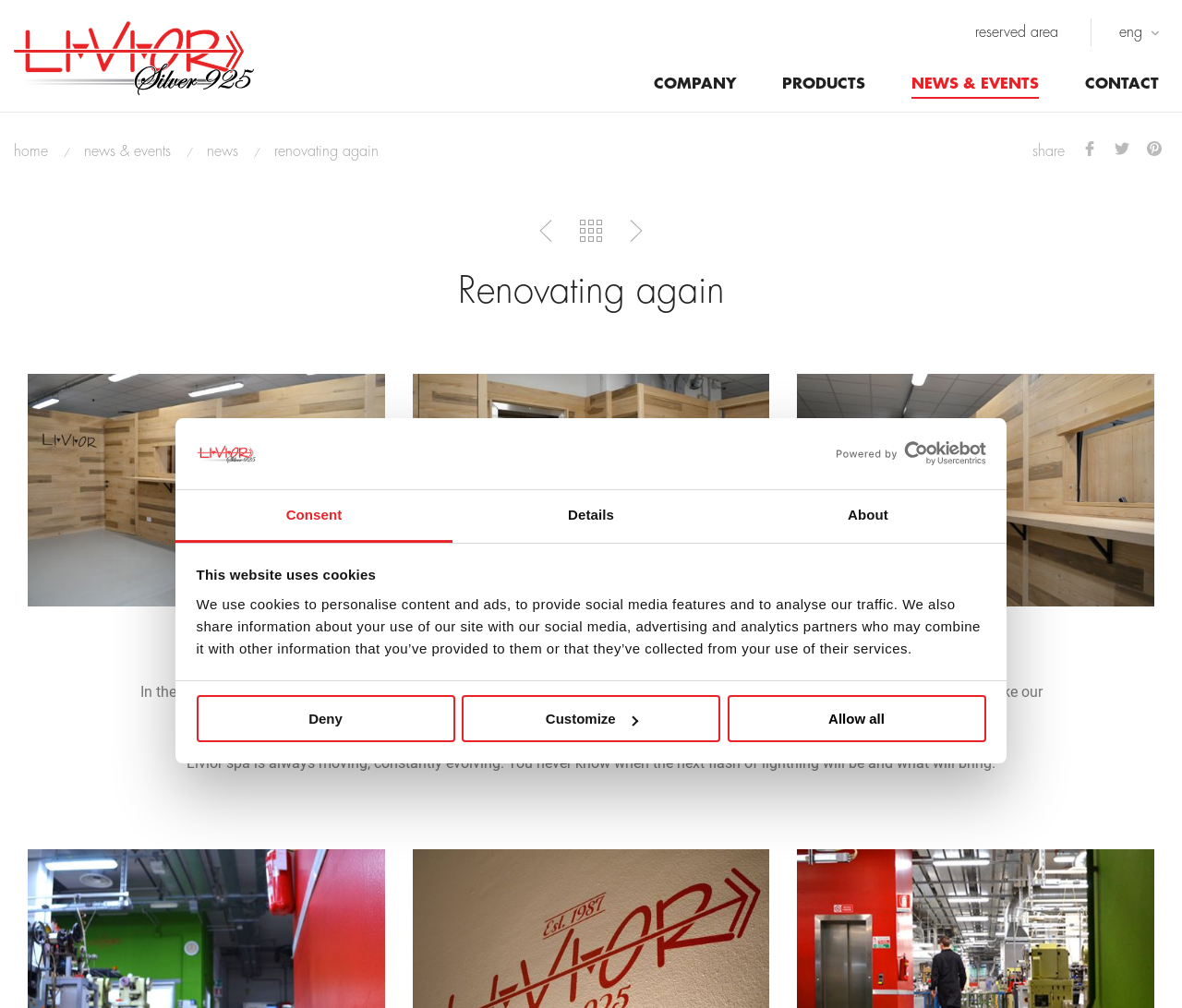Pinpoint the bounding box coordinates of the clickable element needed to complete the instruction: "Click the 'Allow all' button". The coordinates should be provided as four float numbers between 0 and 1: [left, top, right, bottom].

[0.615, 0.69, 0.834, 0.737]